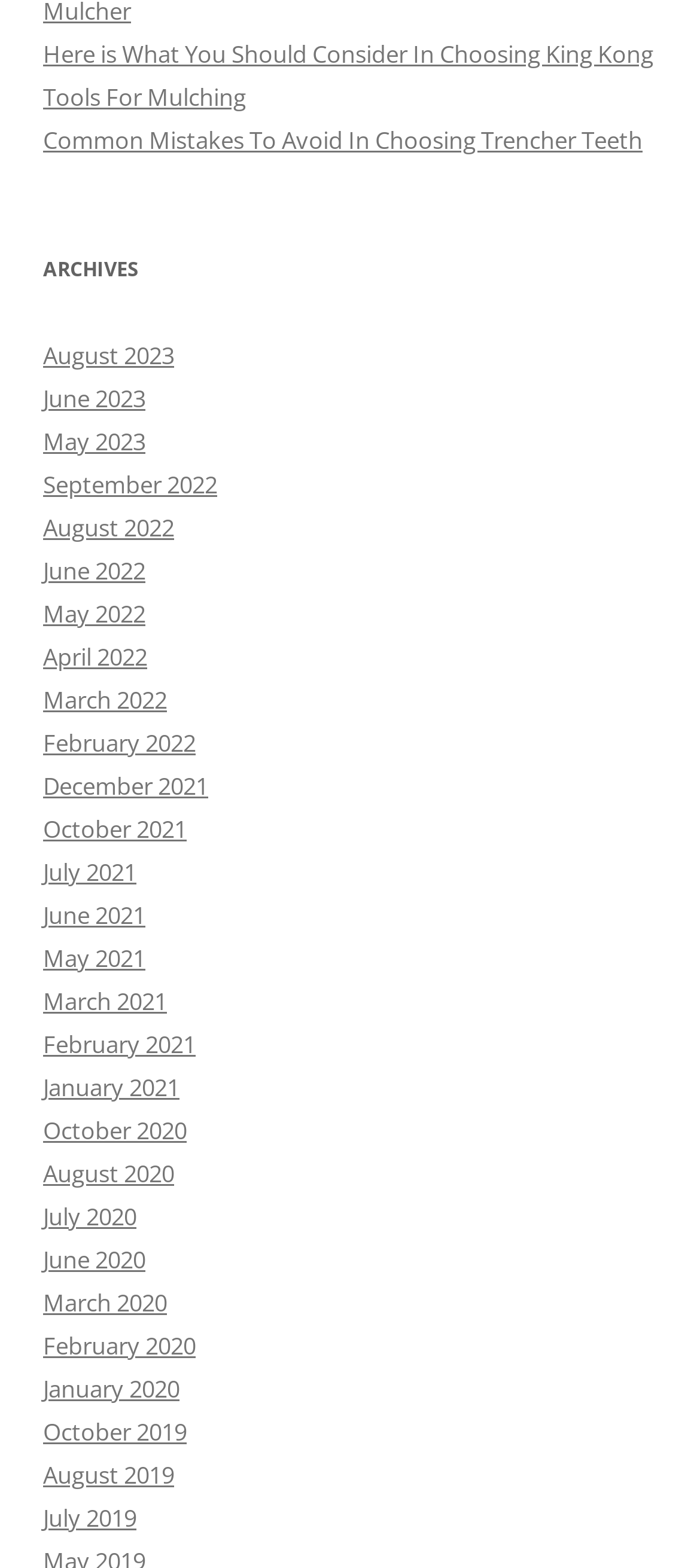Answer the following inquiry with a single word or phrase:
How many characters are in the title of the second link?

43